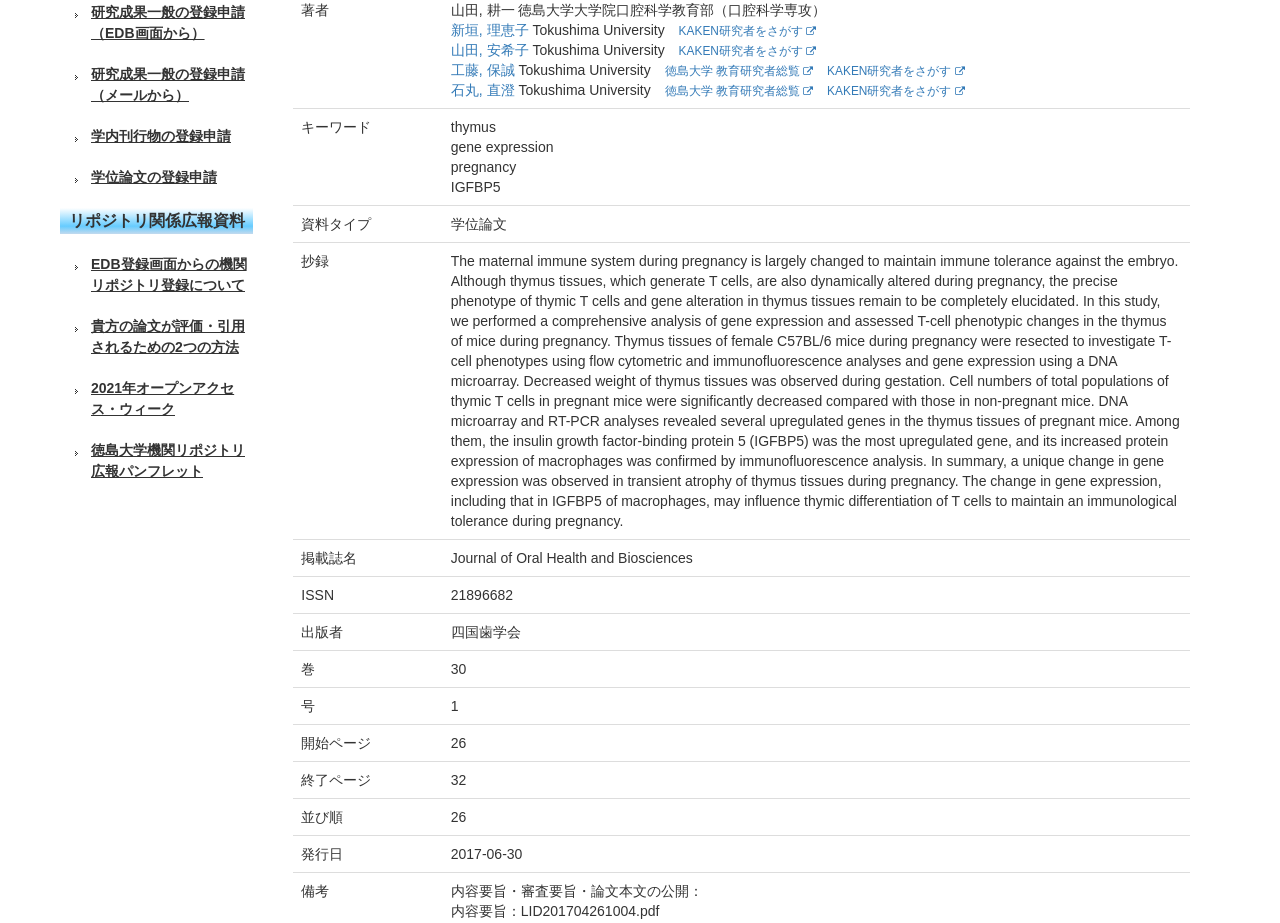Locate the bounding box of the user interface element based on this description: "新垣, 理恵子".

[0.352, 0.024, 0.413, 0.041]